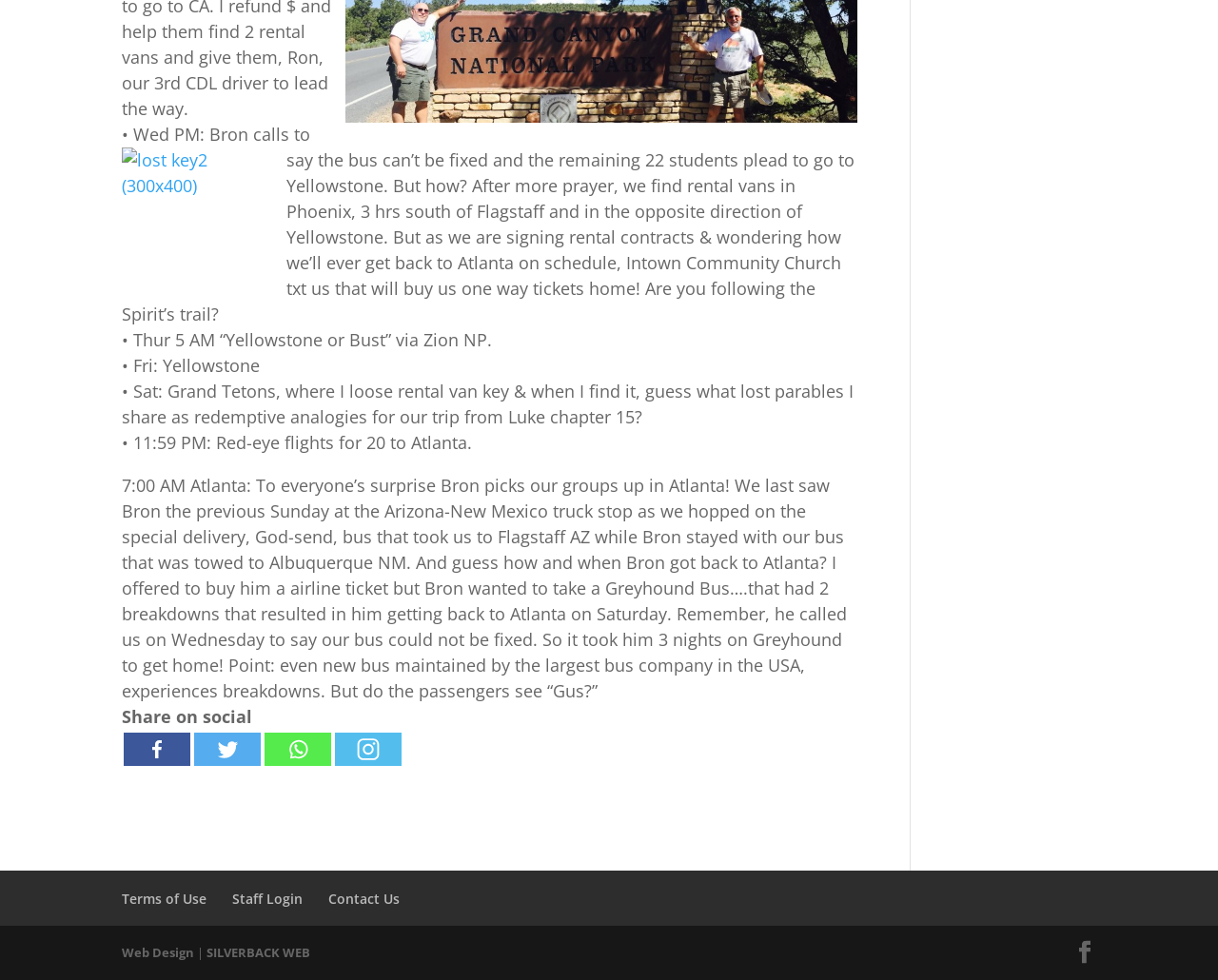What is the author's tone in the story?
Based on the visual content, answer with a single word or a brief phrase.

Humorous